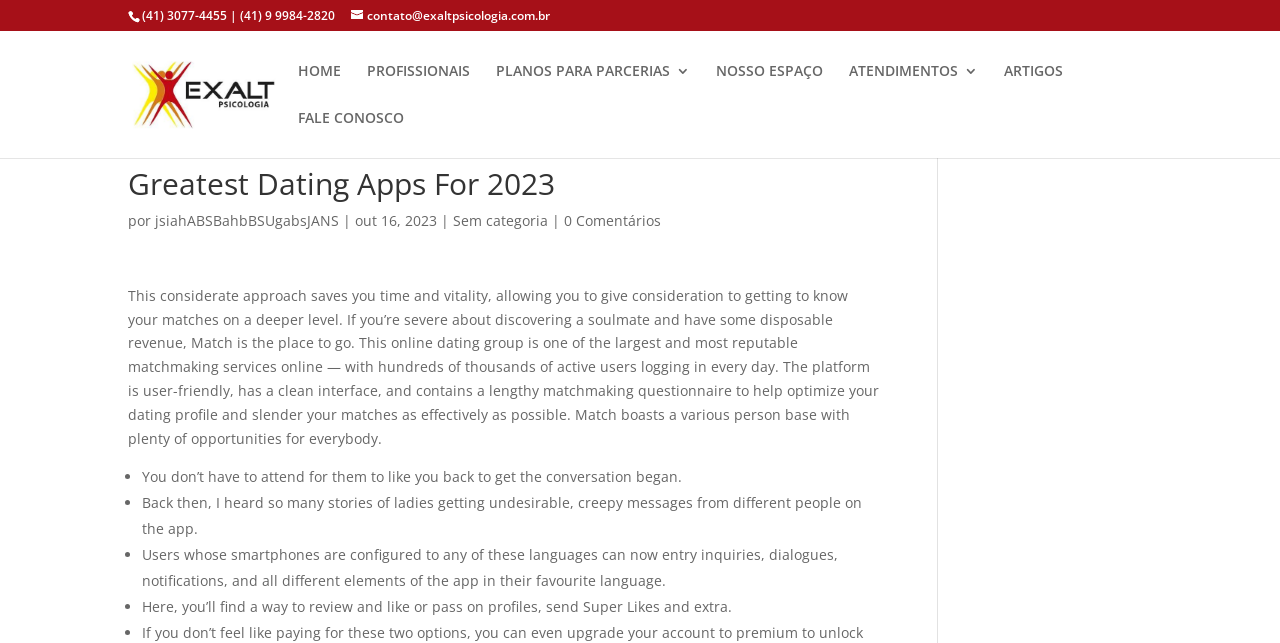Use a single word or phrase to answer the question:
What is the name of the clinic?

CLINICA PSICOLÓGICA EM CURITIBA